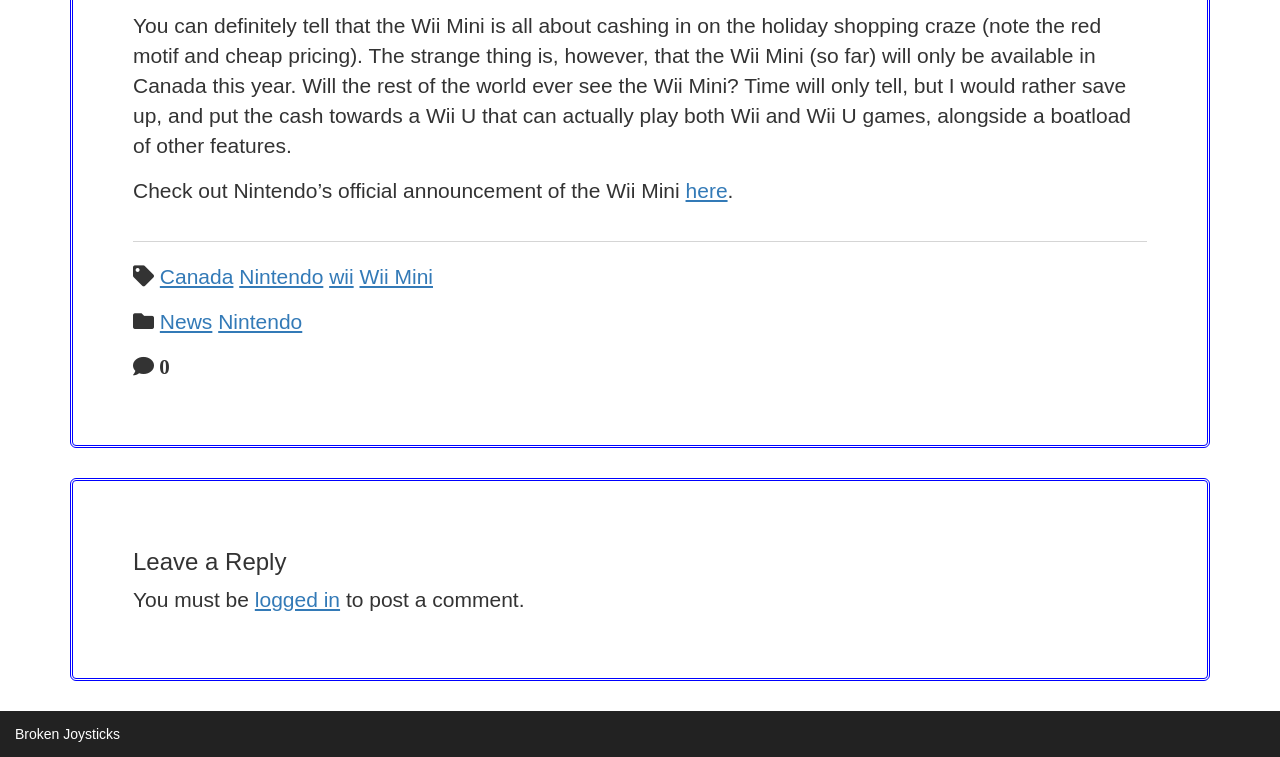Given the description of a UI element: "logged in", identify the bounding box coordinates of the matching element in the webpage screenshot.

[0.199, 0.777, 0.266, 0.807]